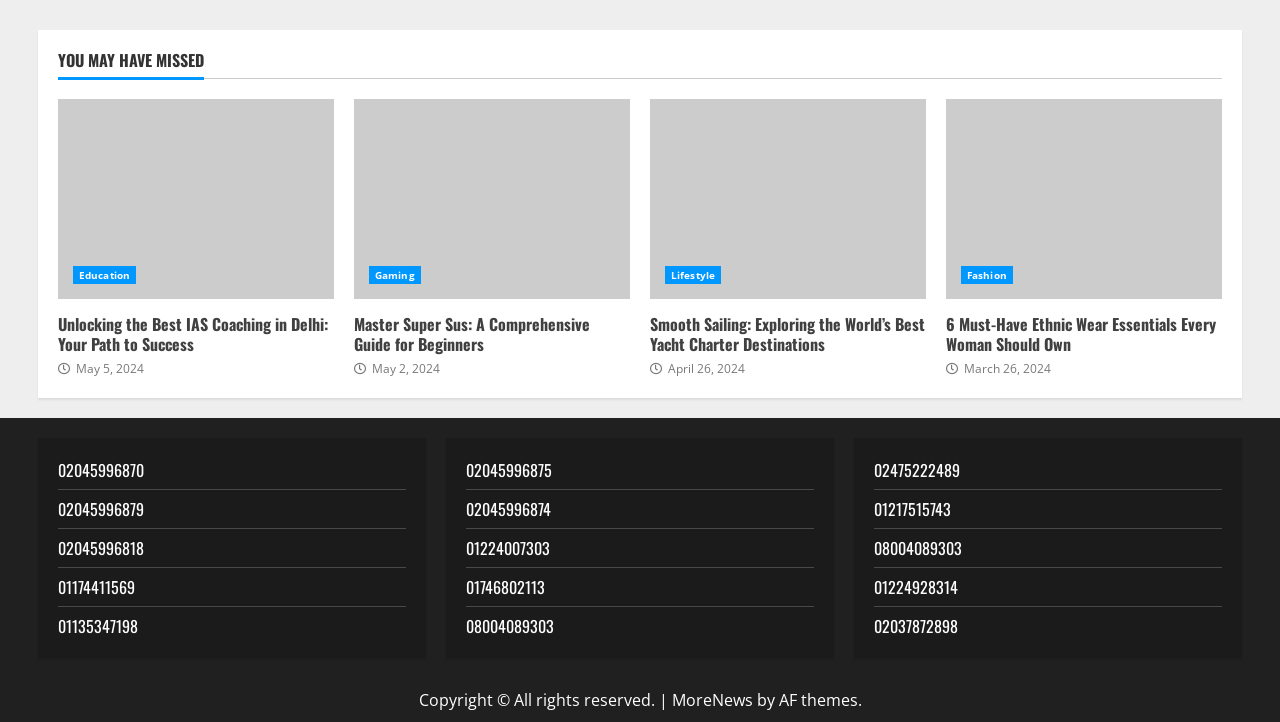Please give a one-word or short phrase response to the following question: 
What is the date of the article '6 Must-Have Ethnic Wear Essentials Every Woman Should Own'?

March 26, 2024